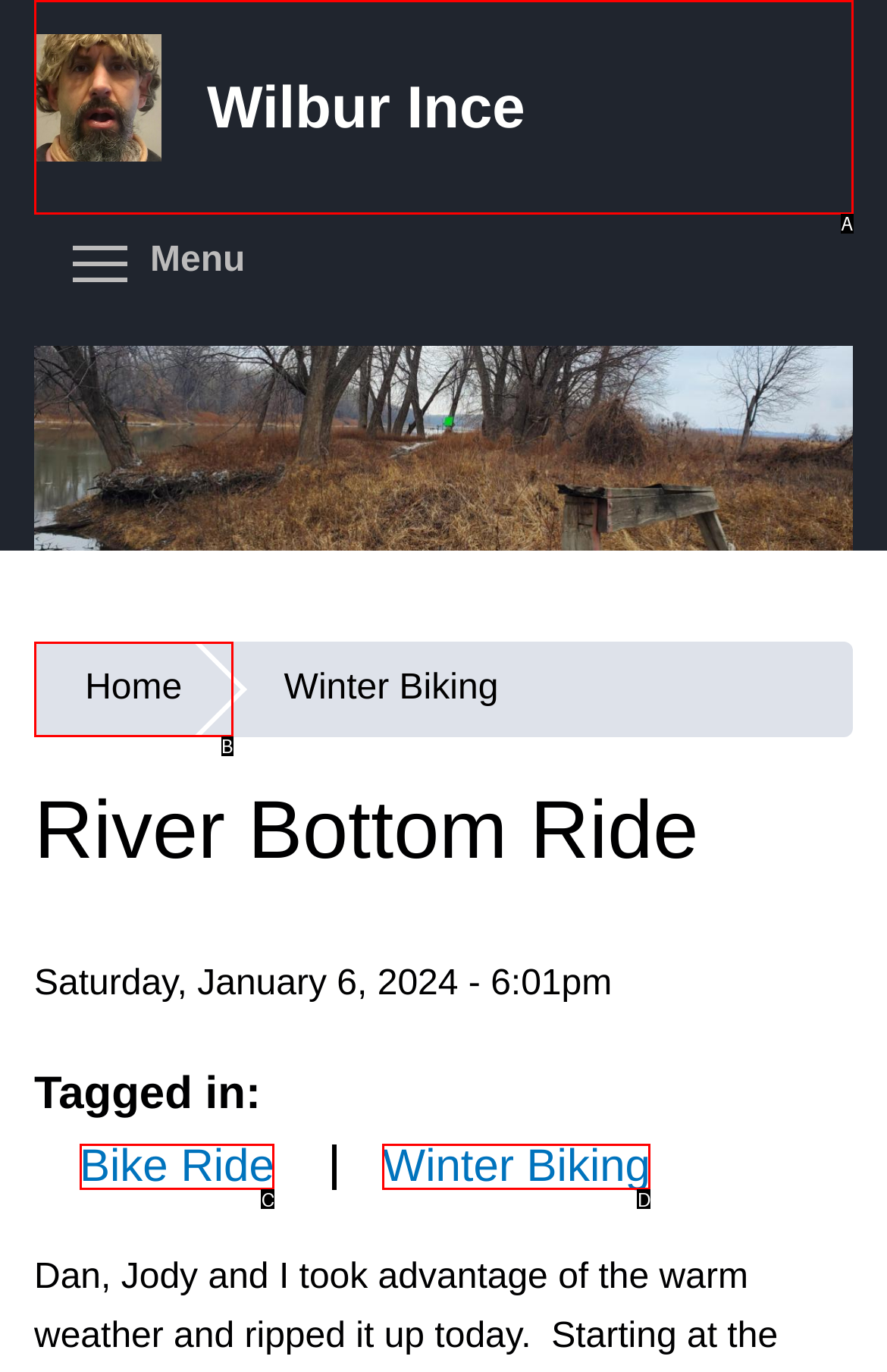With the description: Home, find the option that corresponds most closely and answer with its letter directly.

B